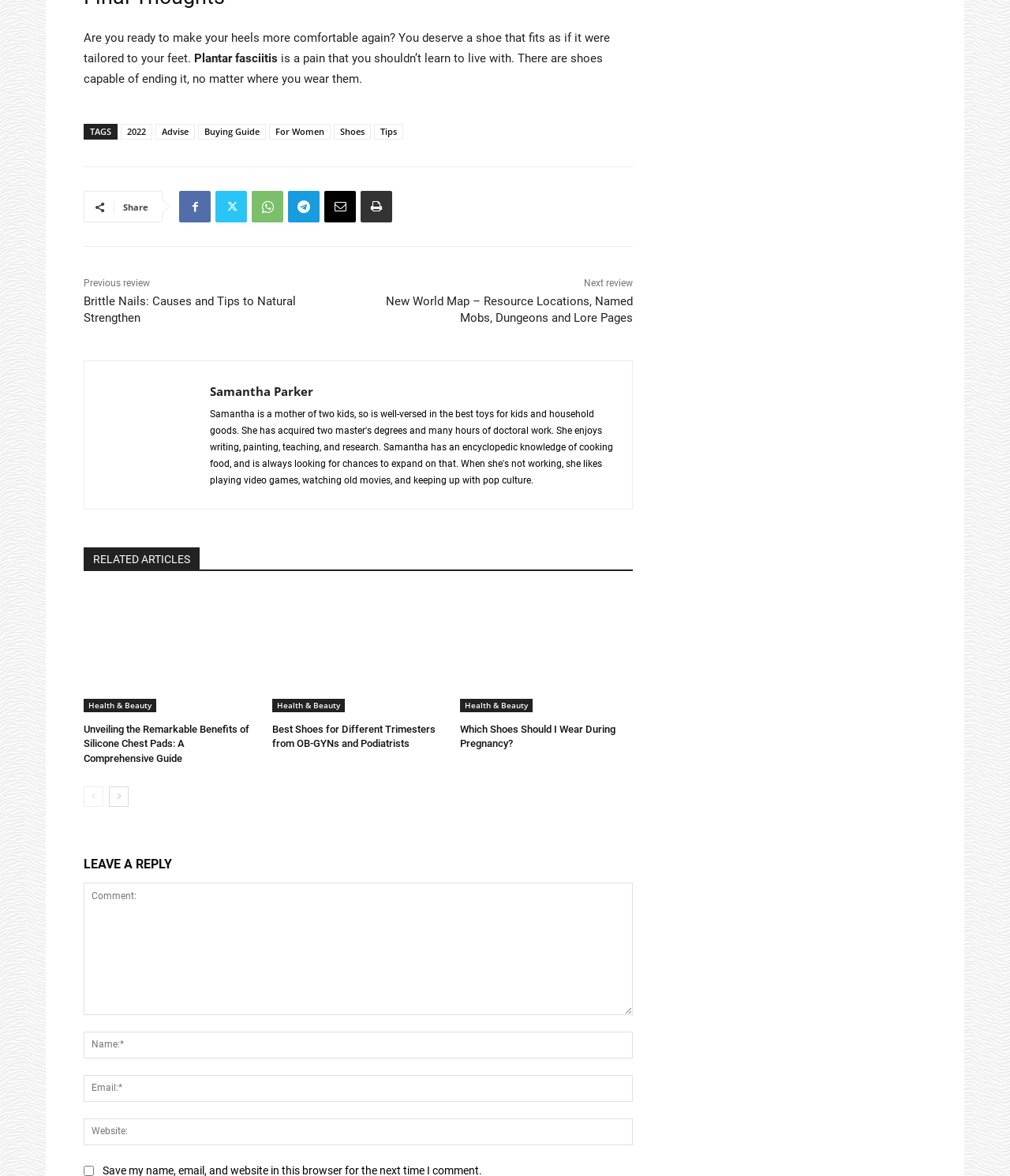Please identify the bounding box coordinates of the element's region that should be clicked to execute the following instruction: "Click on the '2022' tag". The bounding box coordinates must be four float numbers between 0 and 1, i.e., [left, top, right, bottom].

[0.12, 0.105, 0.151, 0.119]